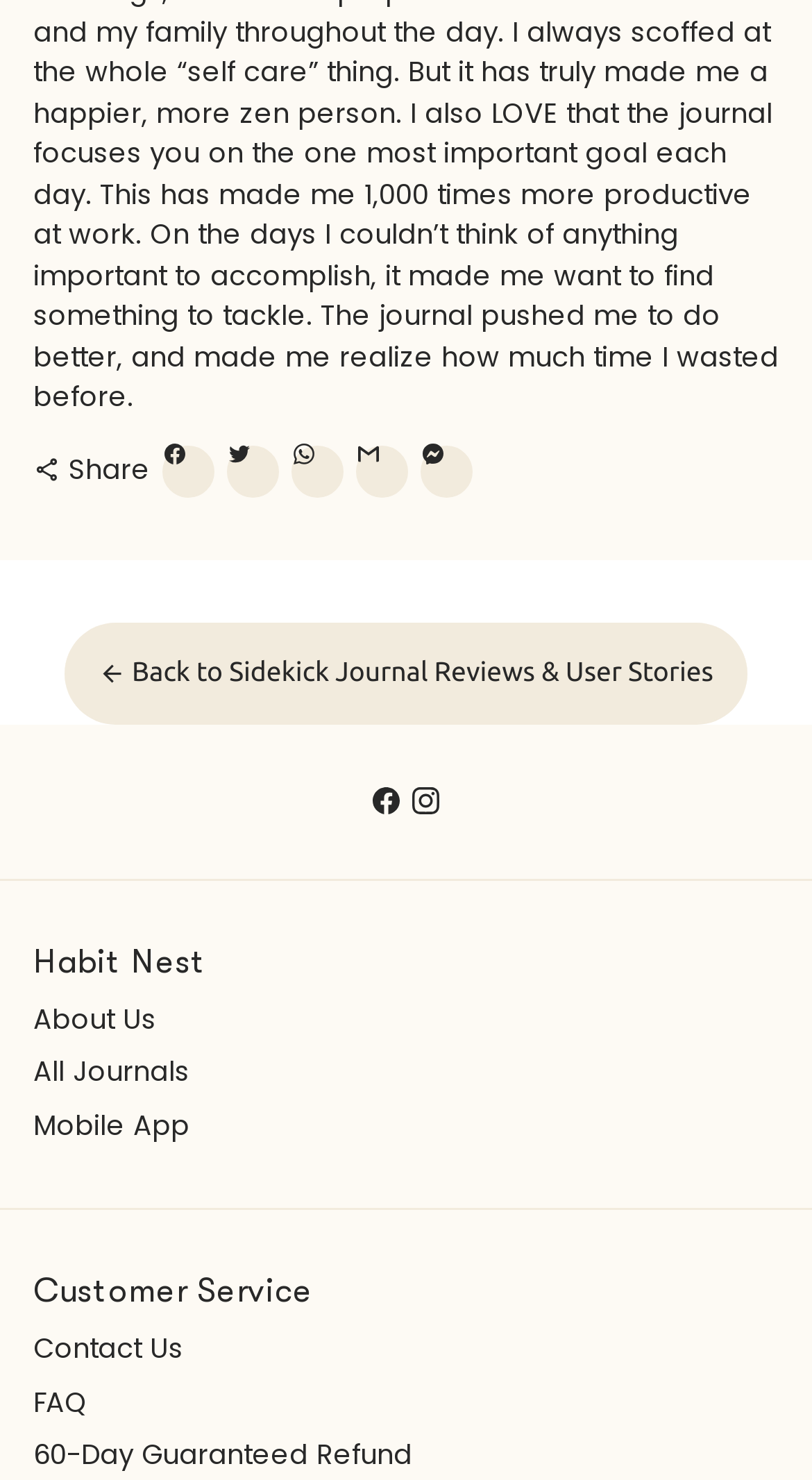What is the last link in the navigation menu?
Examine the webpage screenshot and provide an in-depth answer to the question.

I looked at the links in the navigation menu and found that the last link is '60-Day Guaranteed Refund'. This link is part of the customer service section.